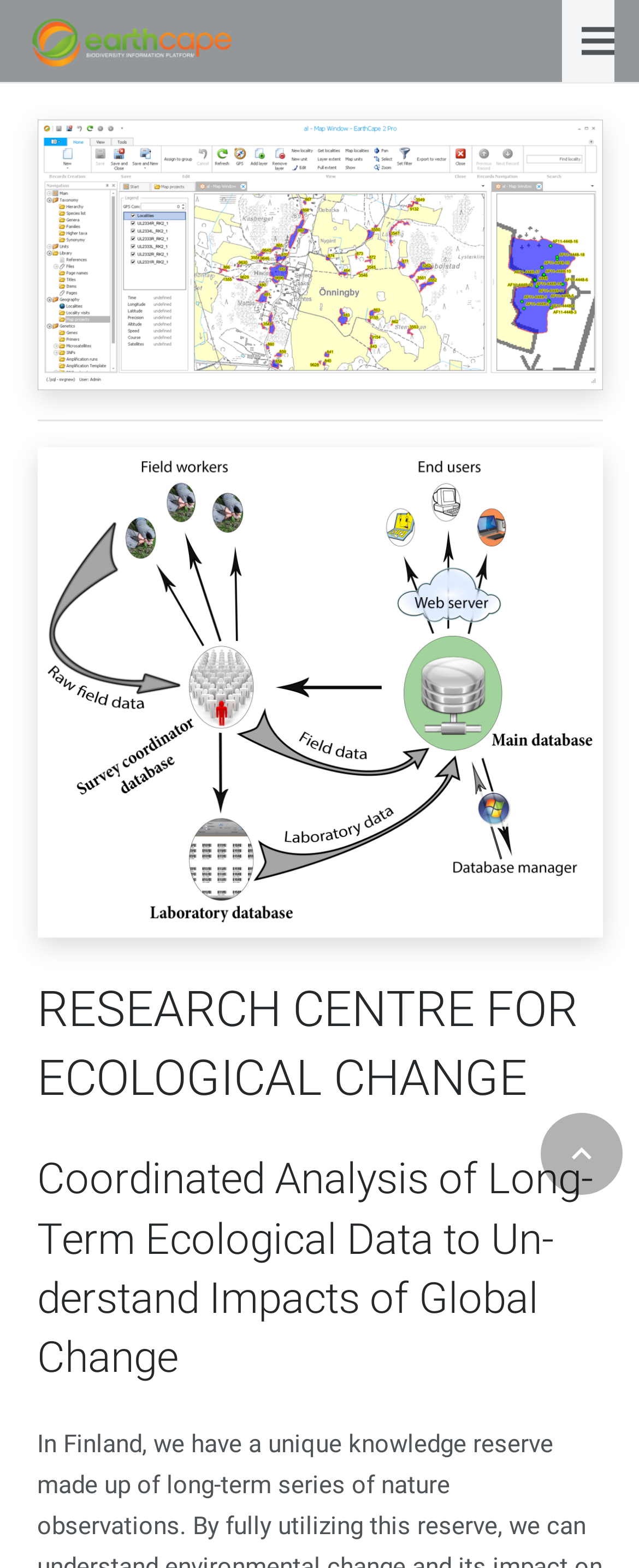What is the position of the 'Menu' link?
Look at the screenshot and respond with a single word or phrase.

Top right